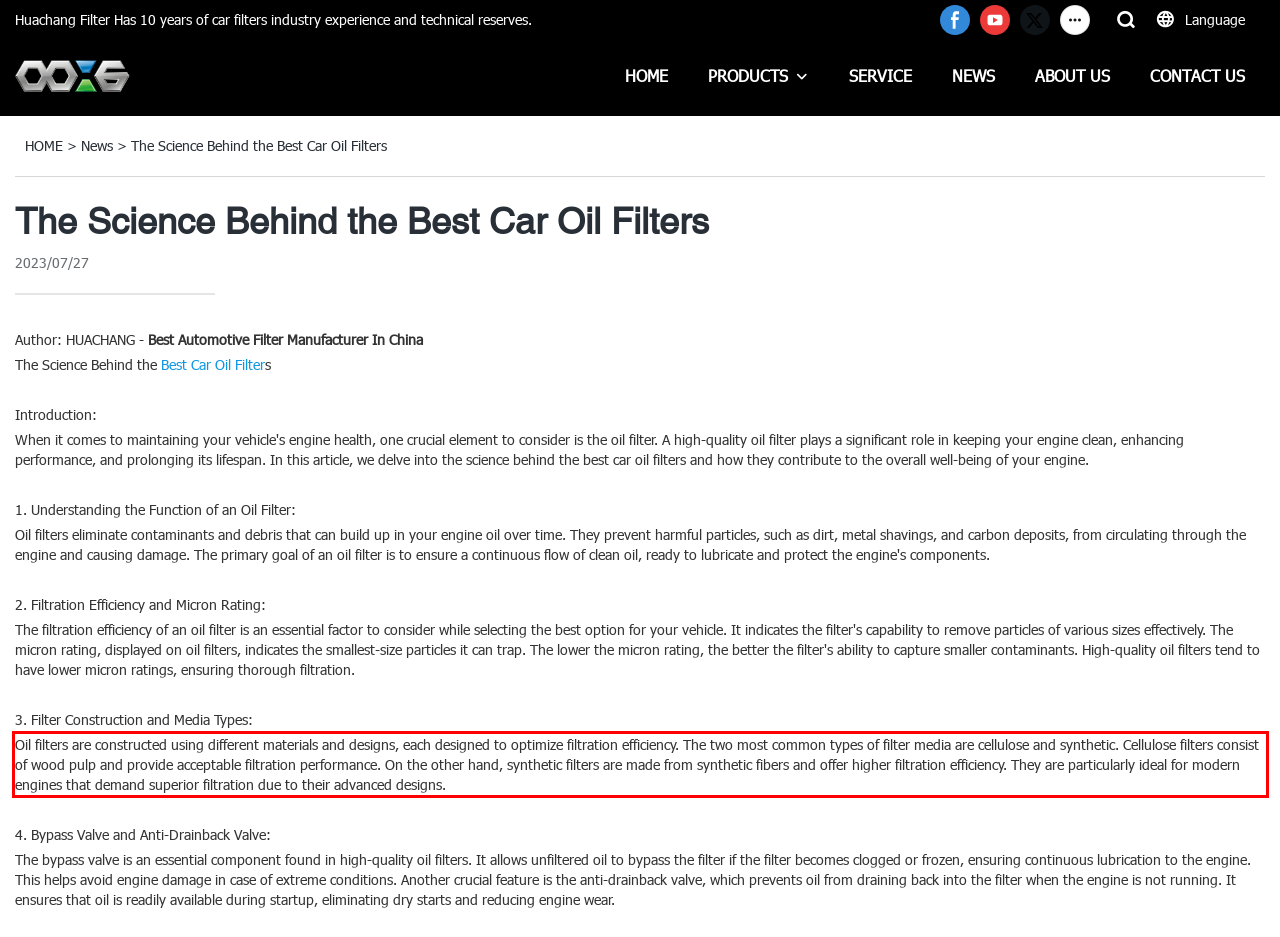Given a webpage screenshot, locate the red bounding box and extract the text content found inside it.

Oil filters are constructed using different materials and designs, each designed to optimize filtration efficiency. The two most common types of filter media are cellulose and synthetic. Cellulose filters consist of wood pulp and provide acceptable filtration performance. On the other hand, synthetic filters are made from synthetic fibers and offer higher filtration efficiency. They are particularly ideal for modern engines that demand superior filtration due to their advanced designs.